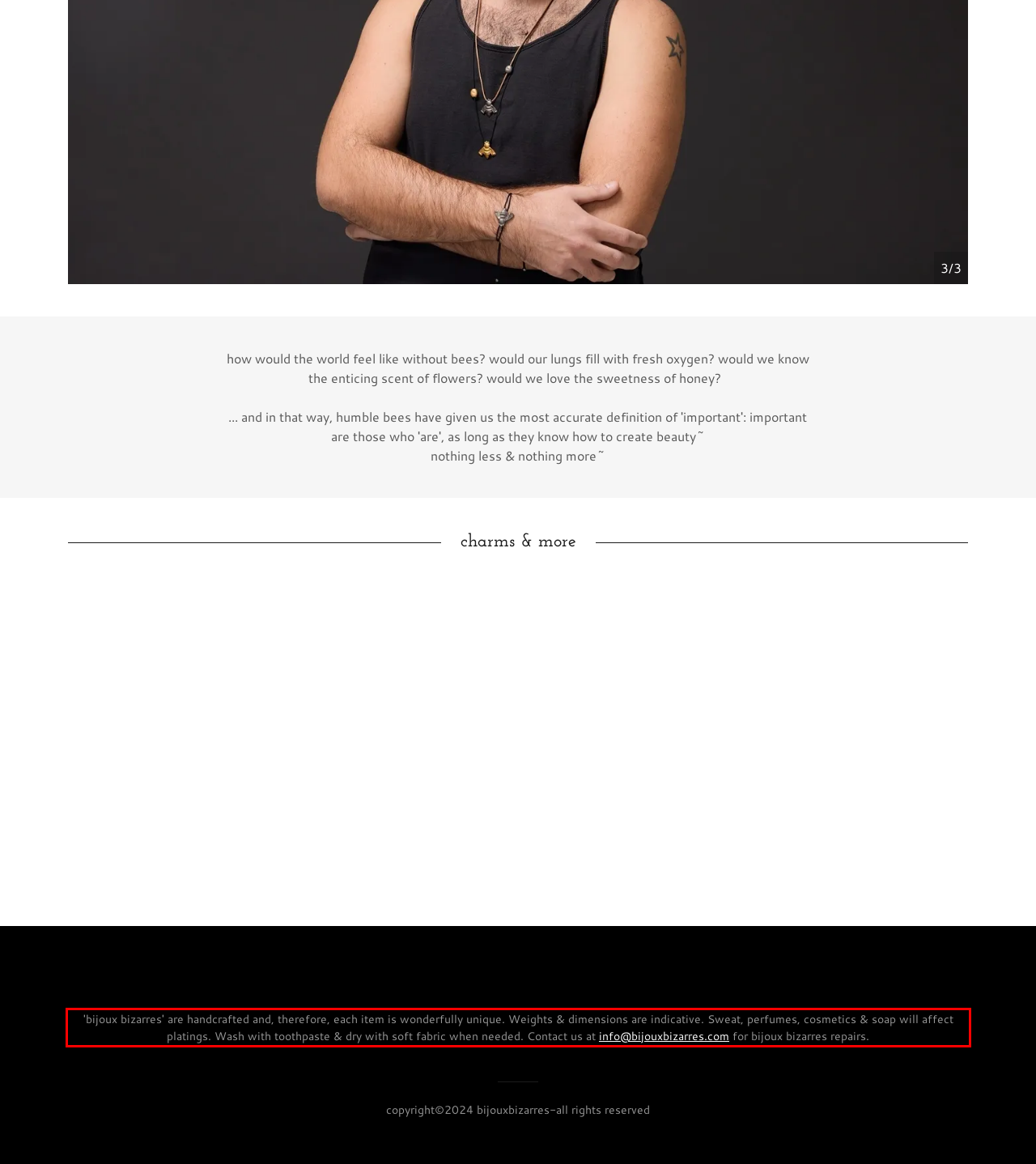From the given screenshot of a webpage, identify the red bounding box and extract the text content within it.

'bijoux bizarres' are handcrafted and, therefore, each item is wonderfully unique. Weights & dimensions are indicative. Sweat, perfumes, cosmetics & soap will affect platings. Wash with toothpaste & dry with soft fabric when needed. Contact us at info@bijouxbizarres.com for bijoux bizarres repairs.